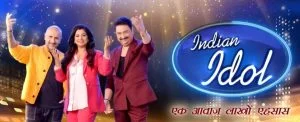Detail the scene shown in the image extensively.

The image showcases a vibrant promotional banner for "Indian Idol," a popular singing competition show in India. In the foreground, three charismatic hosts are seen: a male judge wearing a yellow jacket, a female judge in a pink outfit holding hands with a male judge dressed in a maroon suit. They stand in an engaging pose, exuding enthusiasm and warmth, inviting viewers to join in the excitement of the show. The background features colorful lights and a starry theme, reinforcing the festive atmosphere of the competition. The text prominently displays "Indian Idol" along with a tagline in Hindi that translates to "A New Era of Talent," capturing the essence of the show's celebration of musical talent and performance.